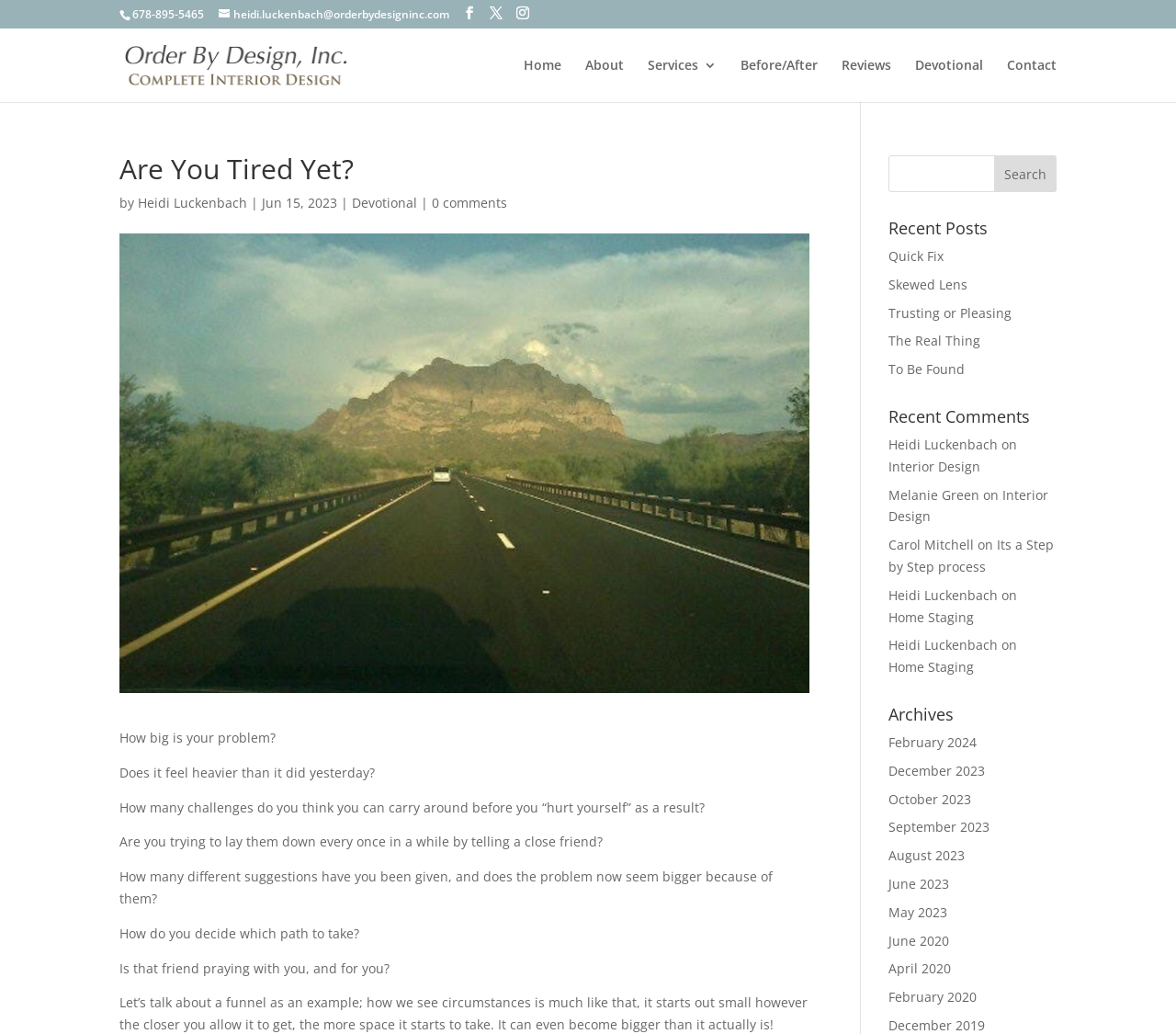How many recent comments are listed on the webpage?
Please look at the screenshot and answer in one word or a short phrase.

5